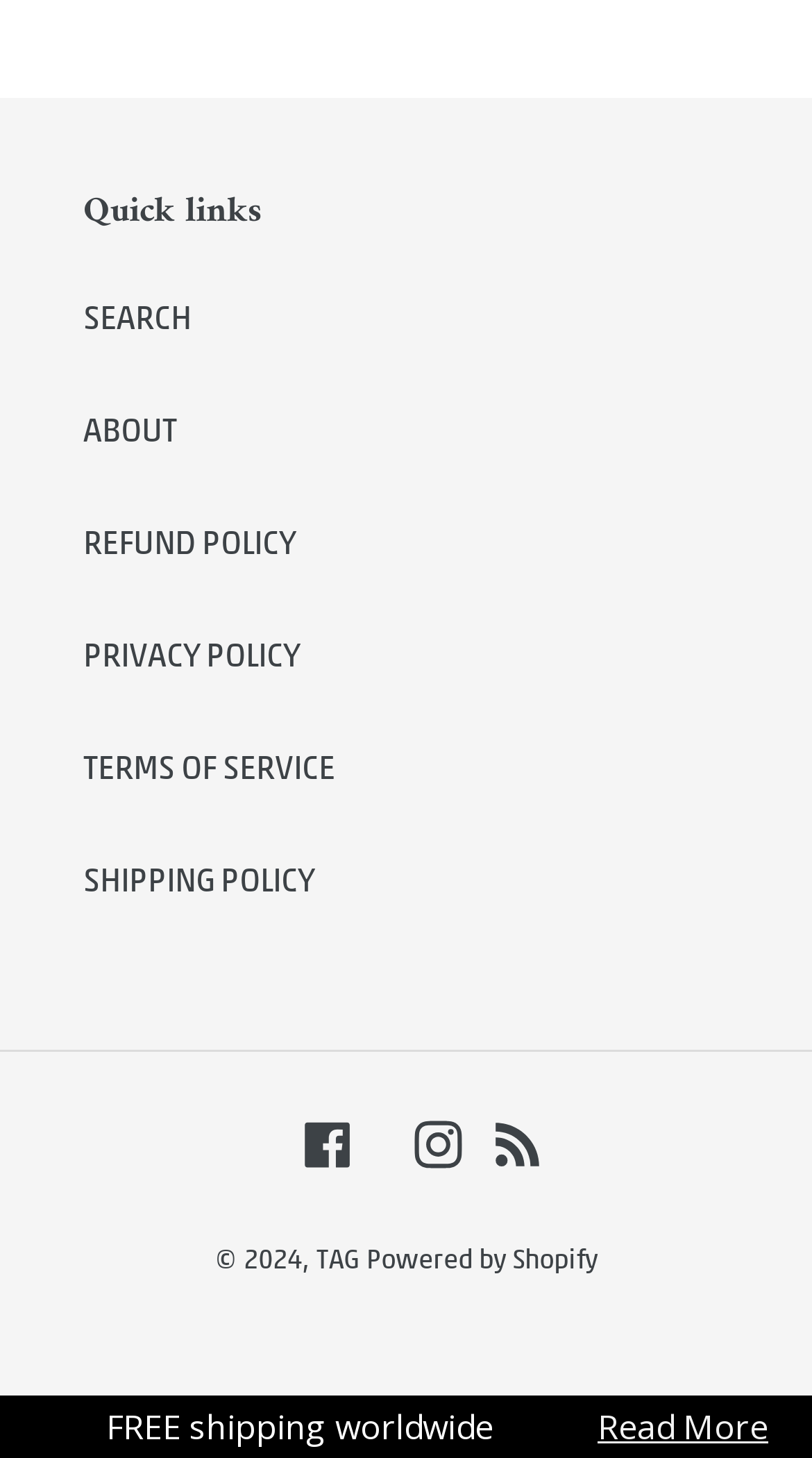What is the shipping policy? Please answer the question using a single word or phrase based on the image.

FREE shipping worldwide